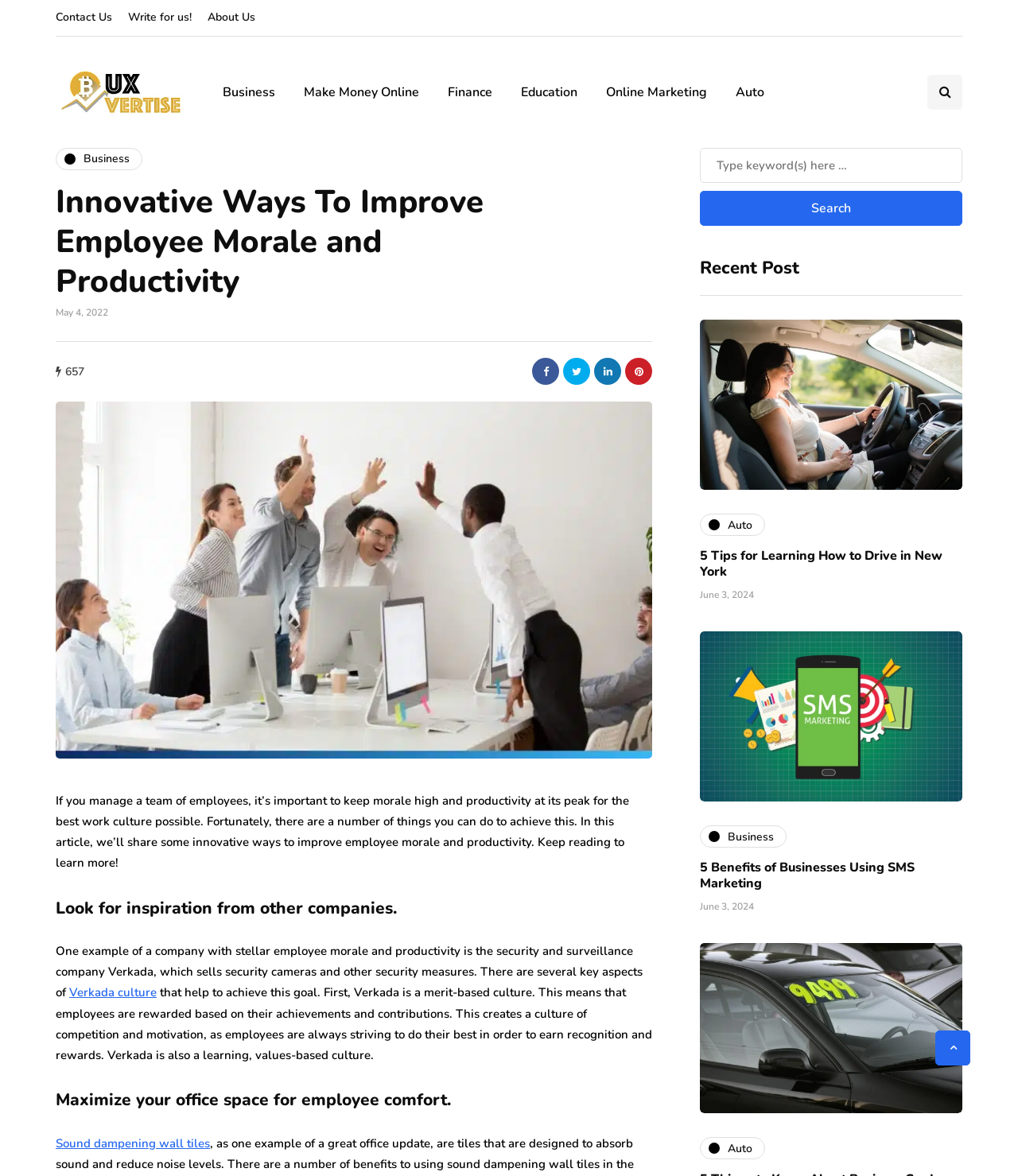Give a detailed overview of the webpage's appearance and contents.

This webpage is about innovative ways to improve employee morale and productivity. At the top, there are several links to different sections of the website, including "Contact Us", "Write for us!", and "About Us". Below these links, there is a logo of "Buxvertise" with an image and a link to the homepage. 

To the right of the logo, there are several category links, including "Business", "Make Money Online", "Finance", "Education", "Online Marketing", and "Auto". 

Below the category links, there is a search toggle button and a search box. 

The main content of the webpage starts with a heading "Innovative Ways To Improve Employee Morale and Productivity" followed by a date "May 4, 2022" and a number "657". 

There are several social media links below the heading, including Facebook, Twitter, LinkedIn, and Pinterest. 

The main article starts with a brief introduction to the importance of keeping morale high and productivity at its peak for the best work culture possible. The article then shares some innovative ways to improve employee morale and productivity, including looking for inspiration from other companies, maximizing office space for employee comfort, and more. 

The article includes several subheadings, including "Look for inspiration from other companies" and "Maximize your office space for employee comfort". There are also links to other relevant articles, such as "Verkada culture" and "Sound dampening wall tiles". 

On the right side of the webpage, there is a section for "Recent Post" with several links to recent articles, including "5 Tips for Learning How to Drive in New York" and "5 Benefits of Businesses Using SMS Marketing". Each article has a date and a category link below the title. 

At the bottom of the webpage, there is a "Scroll to top" link.